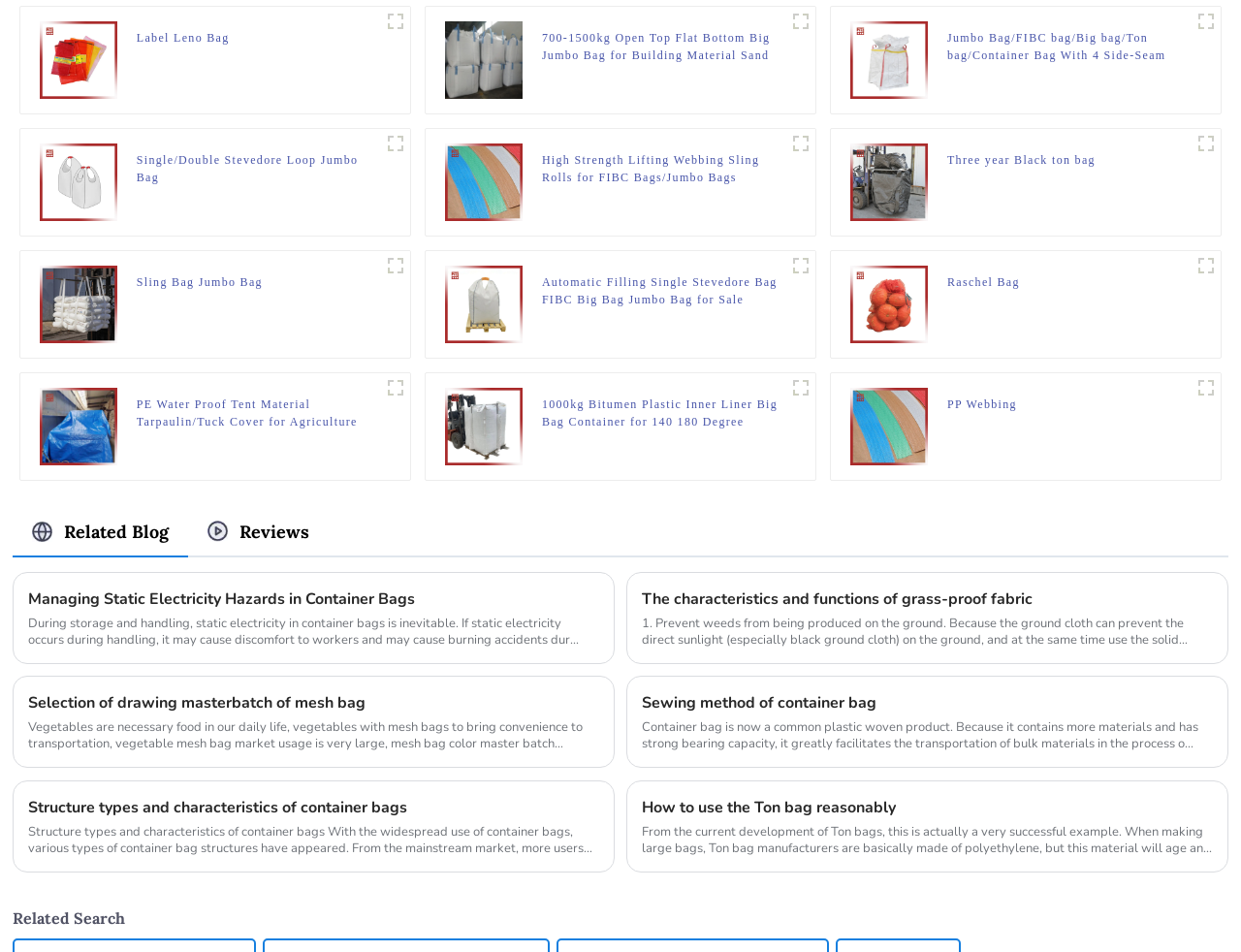Given the webpage screenshot and the description, determine the bounding box coordinates (top-left x, top-left y, bottom-right x, bottom-right y) that define the location of the UI element matching this description: title="Raschel Bag"

[0.685, 0.309, 0.748, 0.328]